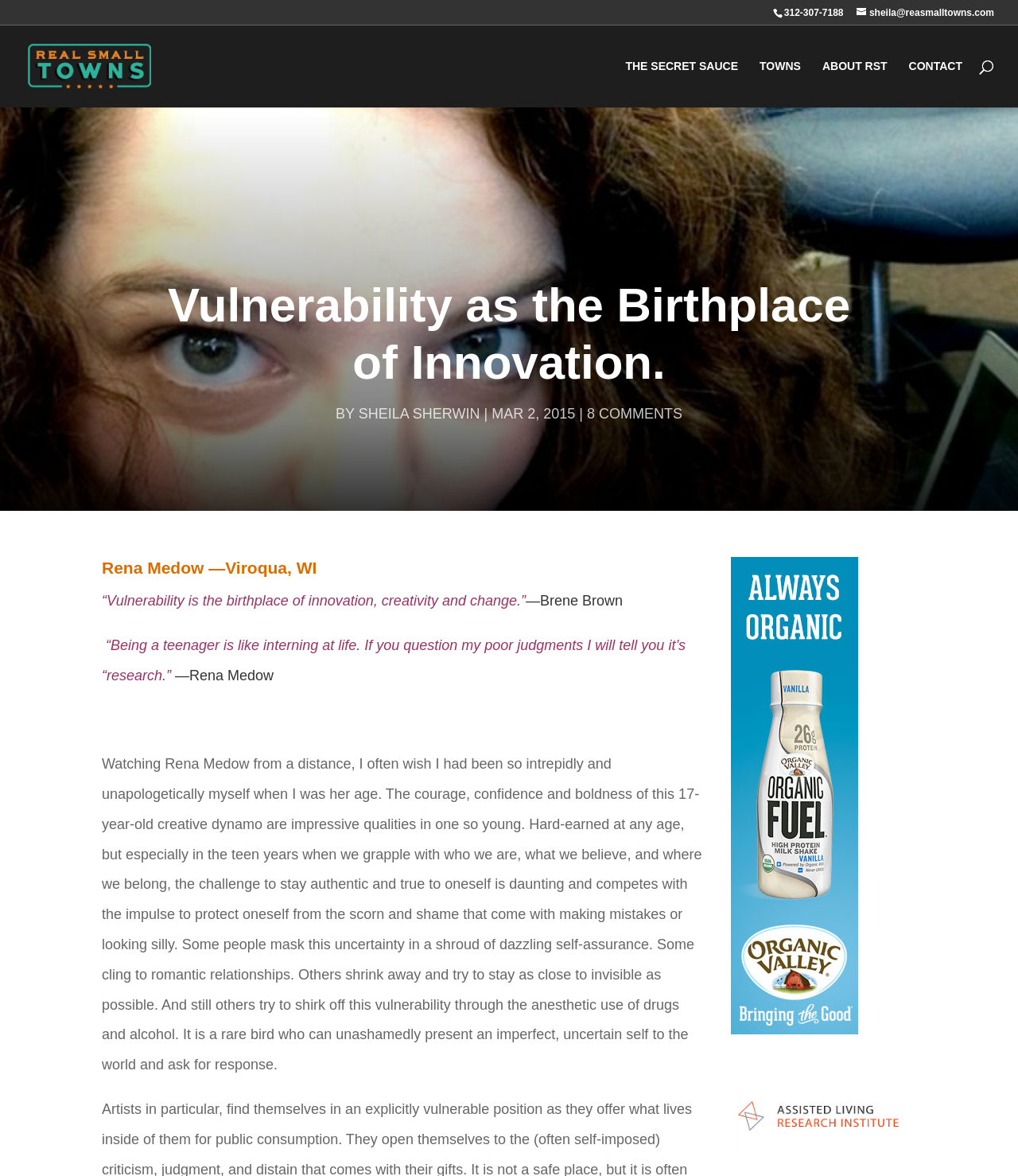What is the phone number on the webpage?
Please respond to the question with a detailed and thorough explanation.

I found the phone number by looking at the static text element with the bounding box coordinates [0.77, 0.006, 0.829, 0.016], which contains the text '312-307-7188'.